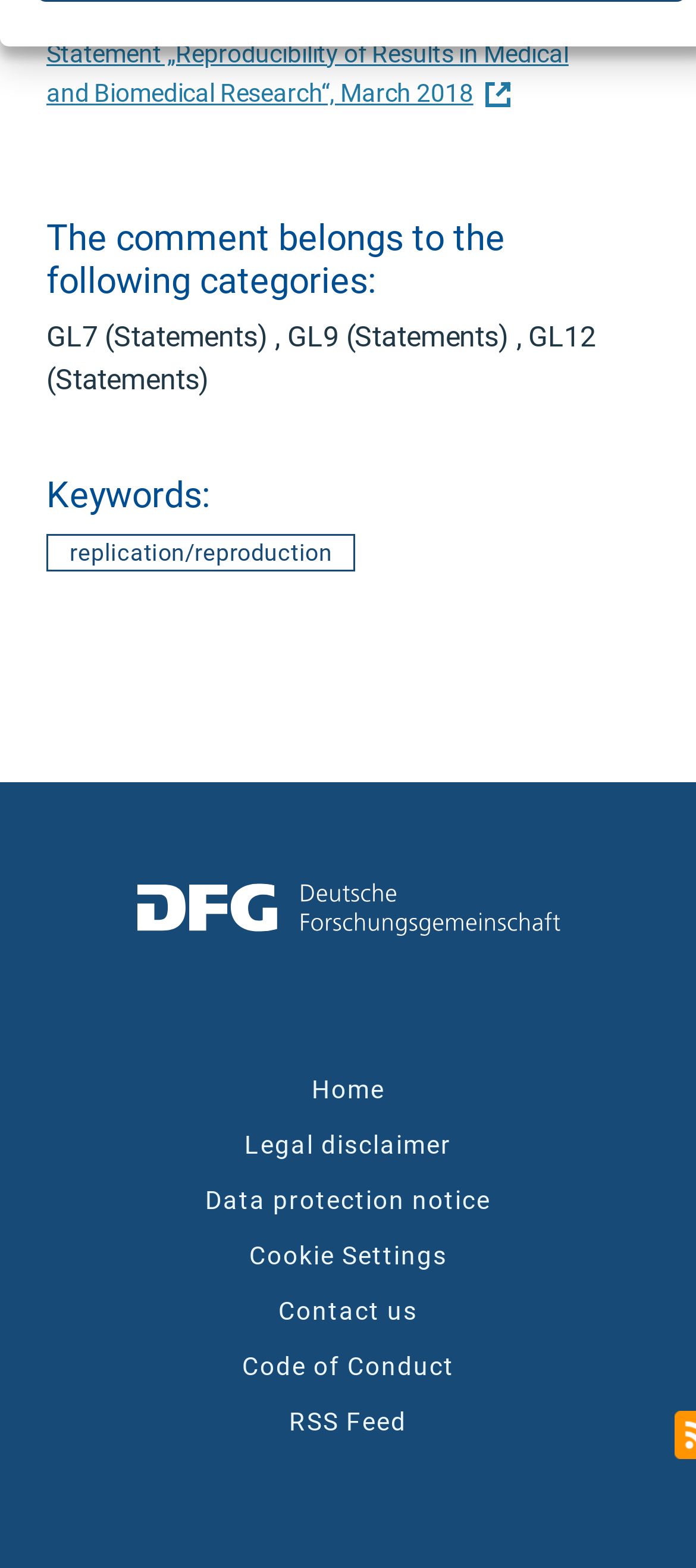Identify the bounding box coordinates for the UI element described as: "replication/reproduction".

[0.067, 0.34, 0.51, 0.364]